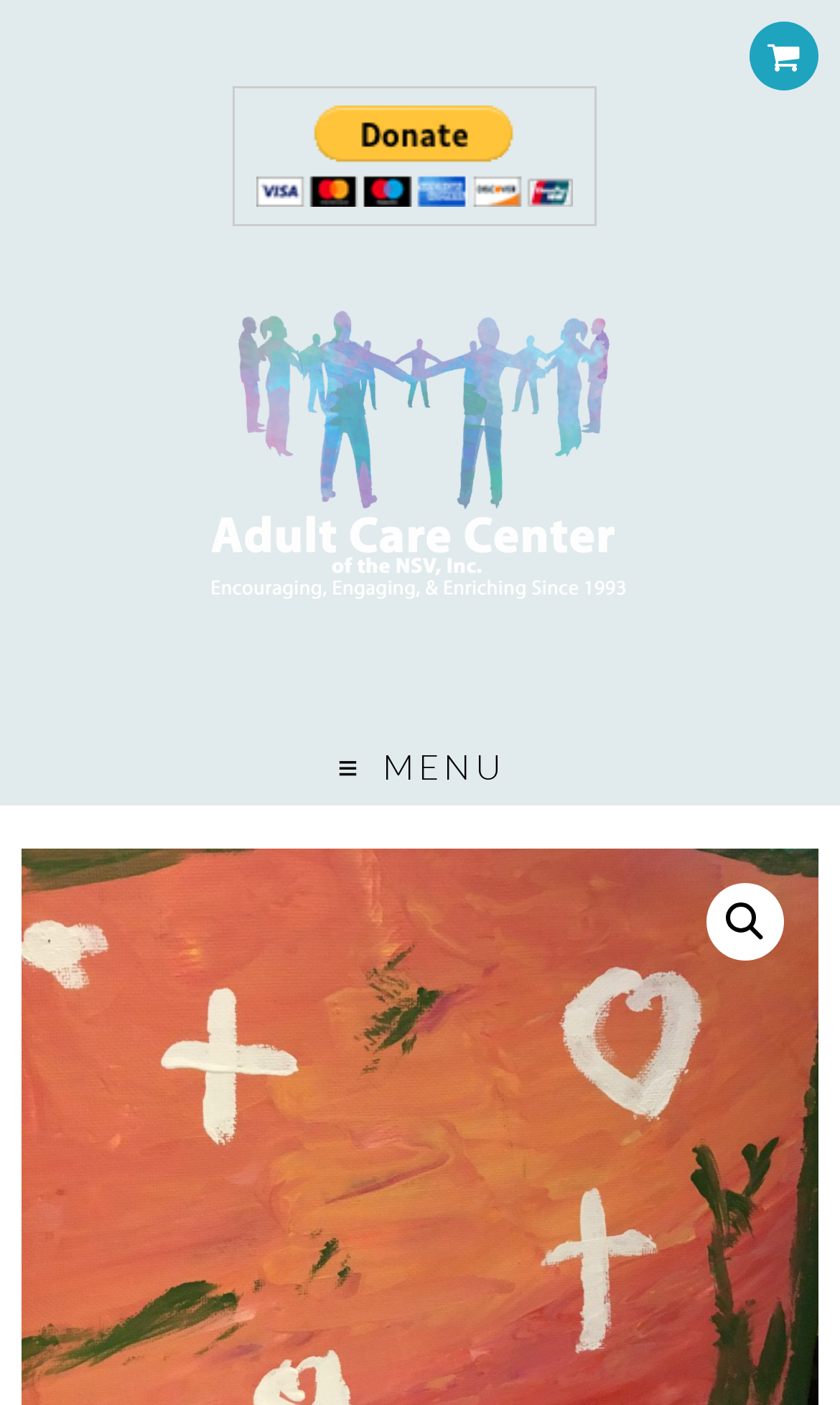What is the purpose of the button?
Deliver a detailed and extensive answer to the question.

I found the answer by examining the button element with the text 'PayPal - The safer, easier way to pay online!' which suggests that the button is for making online payments.